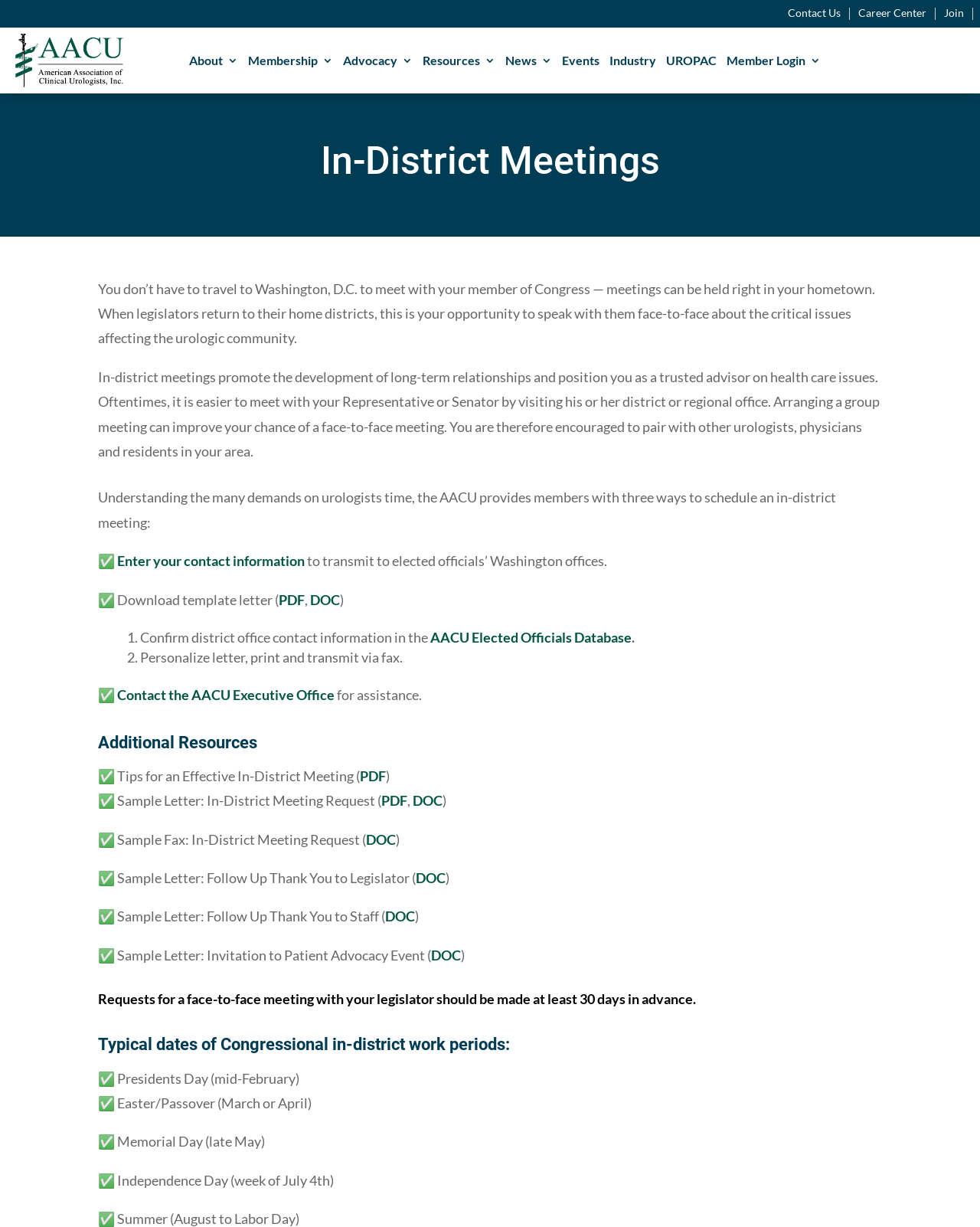Using the details in the image, give a detailed response to the question below:
What type of resources are provided for effective in-district meetings?

The webpage provides additional resources for effective in-district meetings, including tips for an effective in-district meeting, sample letters, and sample faxes, which can be downloaded in PDF or DOC format.